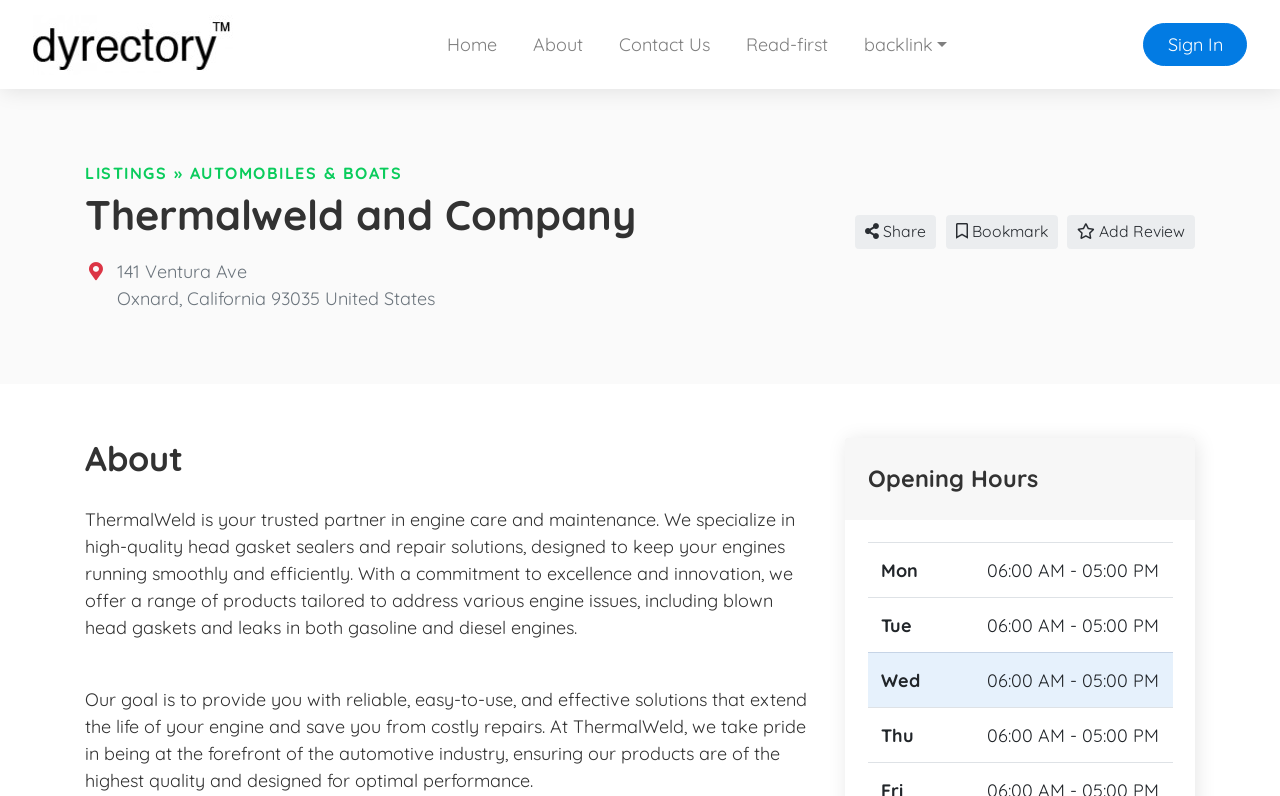Find the bounding box coordinates for the area that must be clicked to perform this action: "Click on Home".

[0.335, 0.028, 0.402, 0.084]